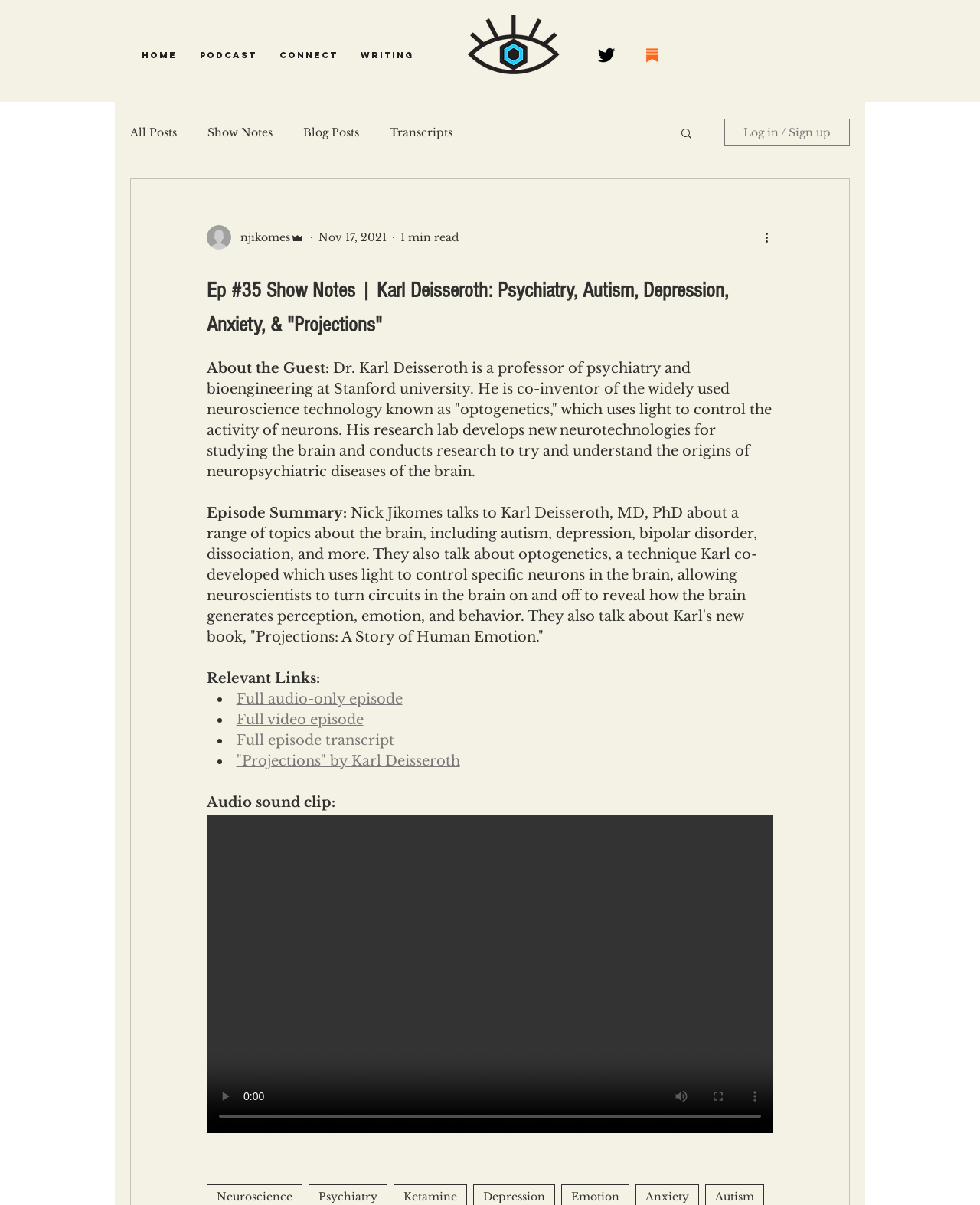Determine the bounding box coordinates of the clickable region to follow the instruction: "Click on the HOME link".

[0.133, 0.034, 0.192, 0.057]